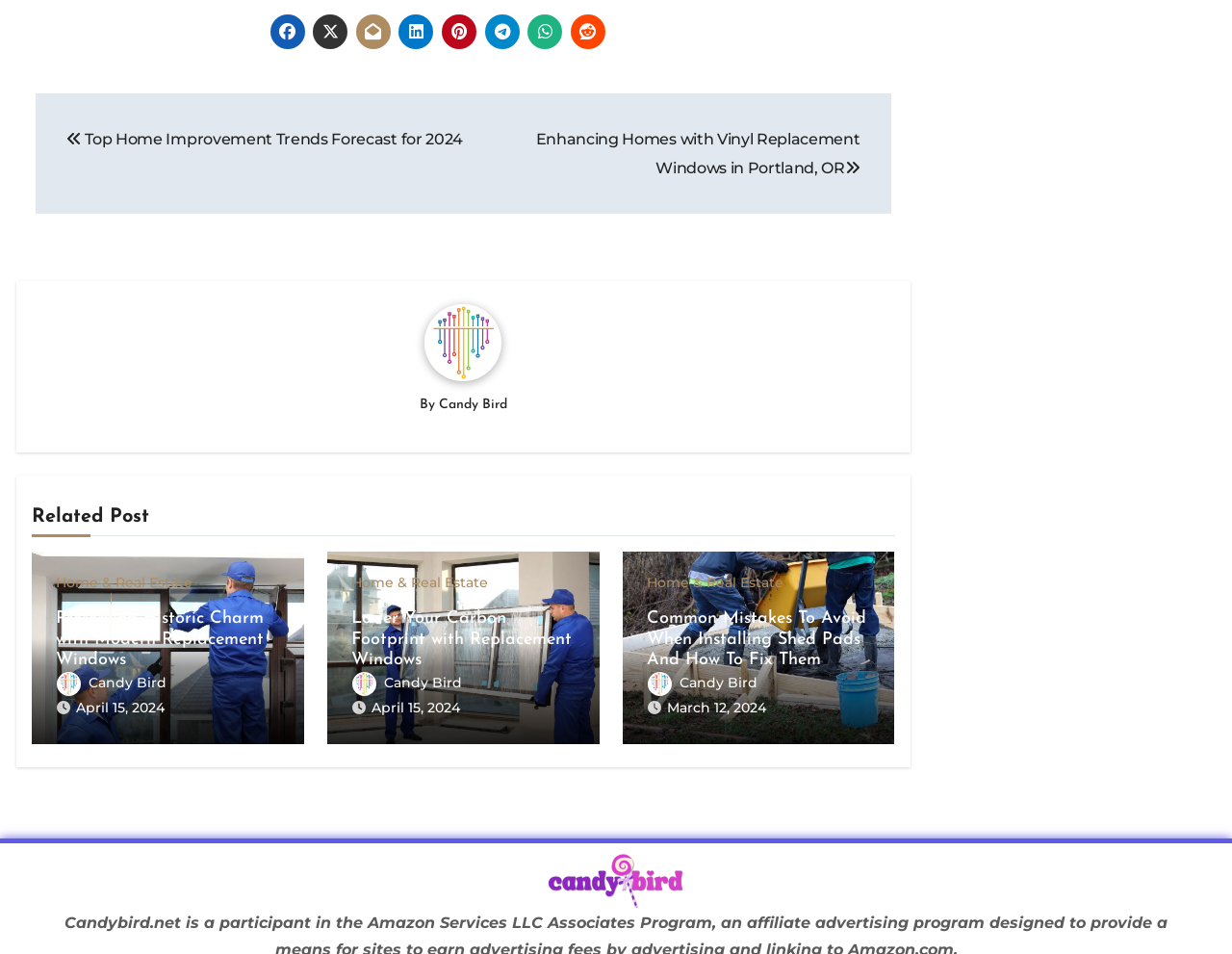Determine the bounding box coordinates of the region that needs to be clicked to achieve the task: "View the post by Candy Bird".

[0.356, 0.416, 0.412, 0.432]